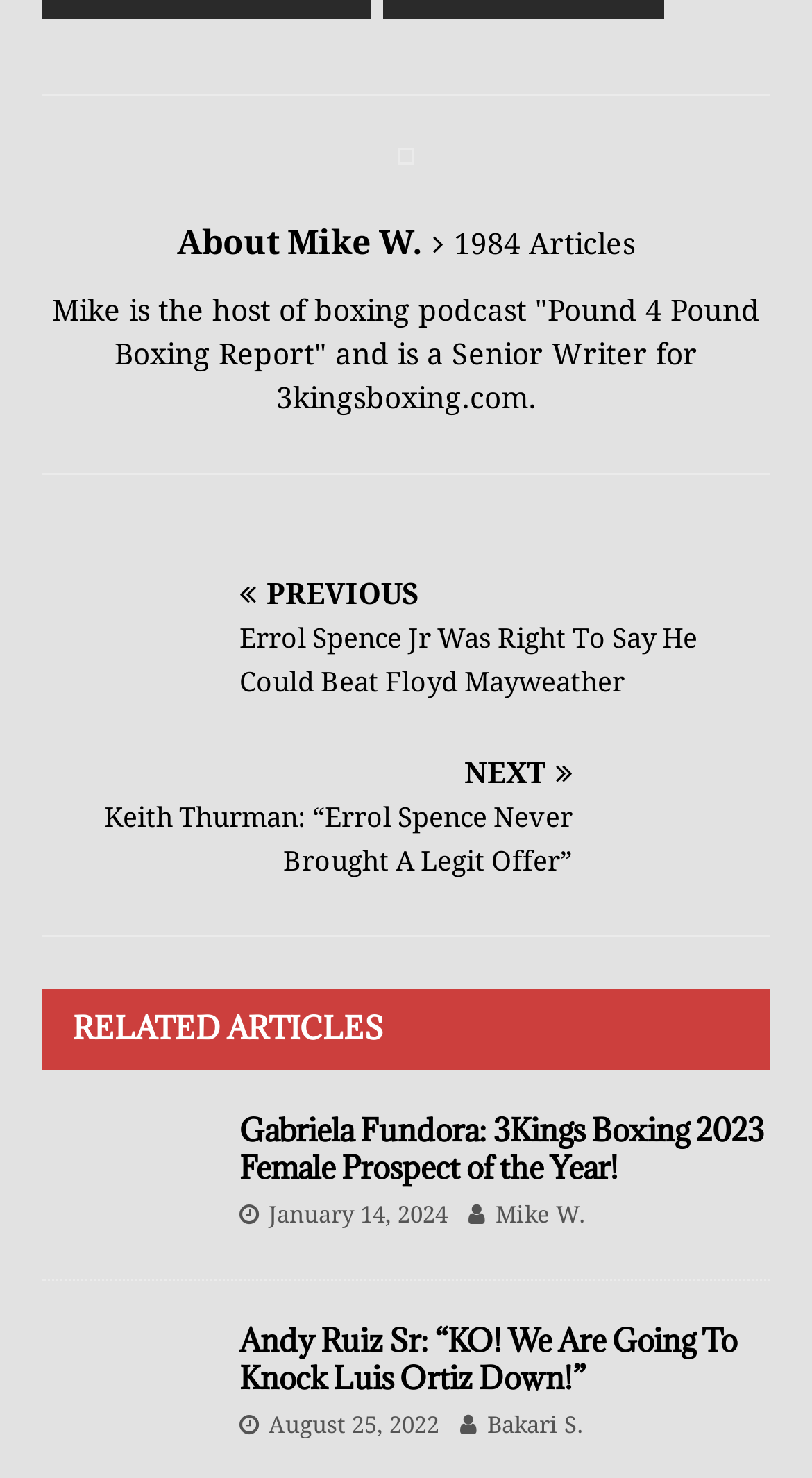From the webpage screenshot, predict the bounding box of the UI element that matches this description: "Leigh Wood".

[0.641, 0.856, 0.823, 0.877]